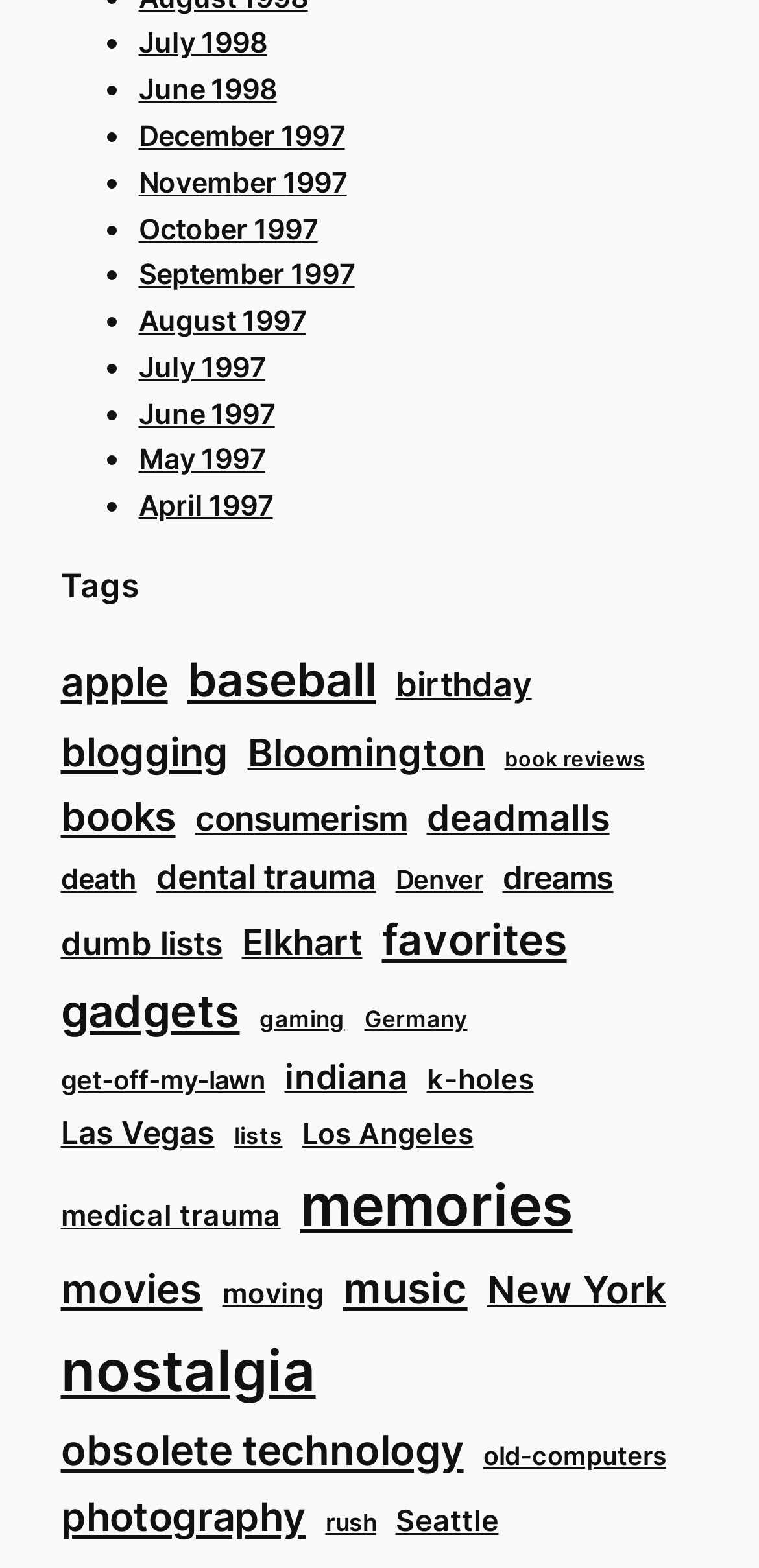Answer with a single word or phrase: 
How many items are in the 'apple' tag?

32